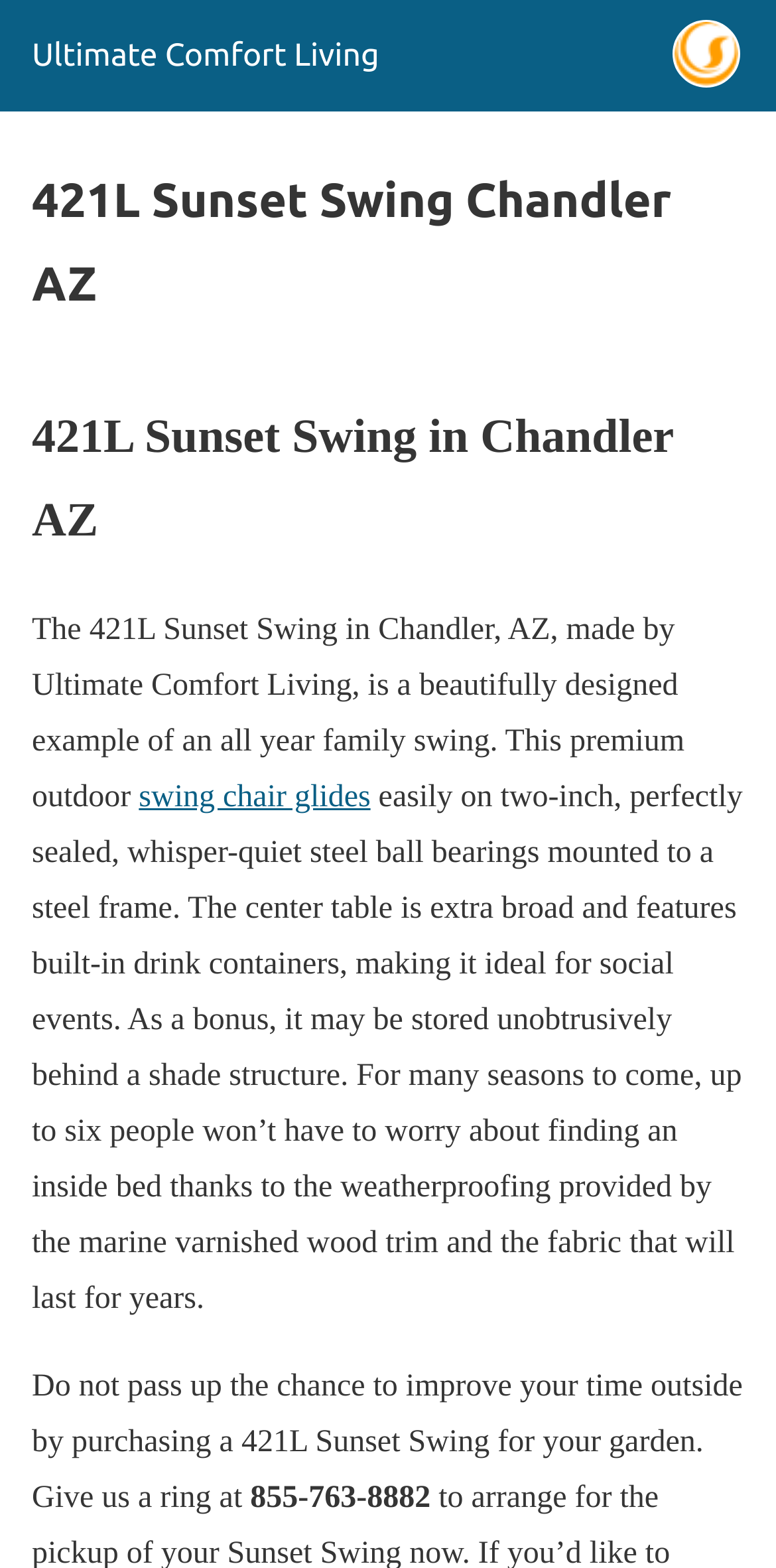What is the material of the swing's frame?
Analyze the screenshot and provide a detailed answer to the question.

The material of the swing's frame can be inferred from the text 'easily on two-inch, perfectly sealed, whisper-quiet steel ball bearings mounted to a steel frame.'